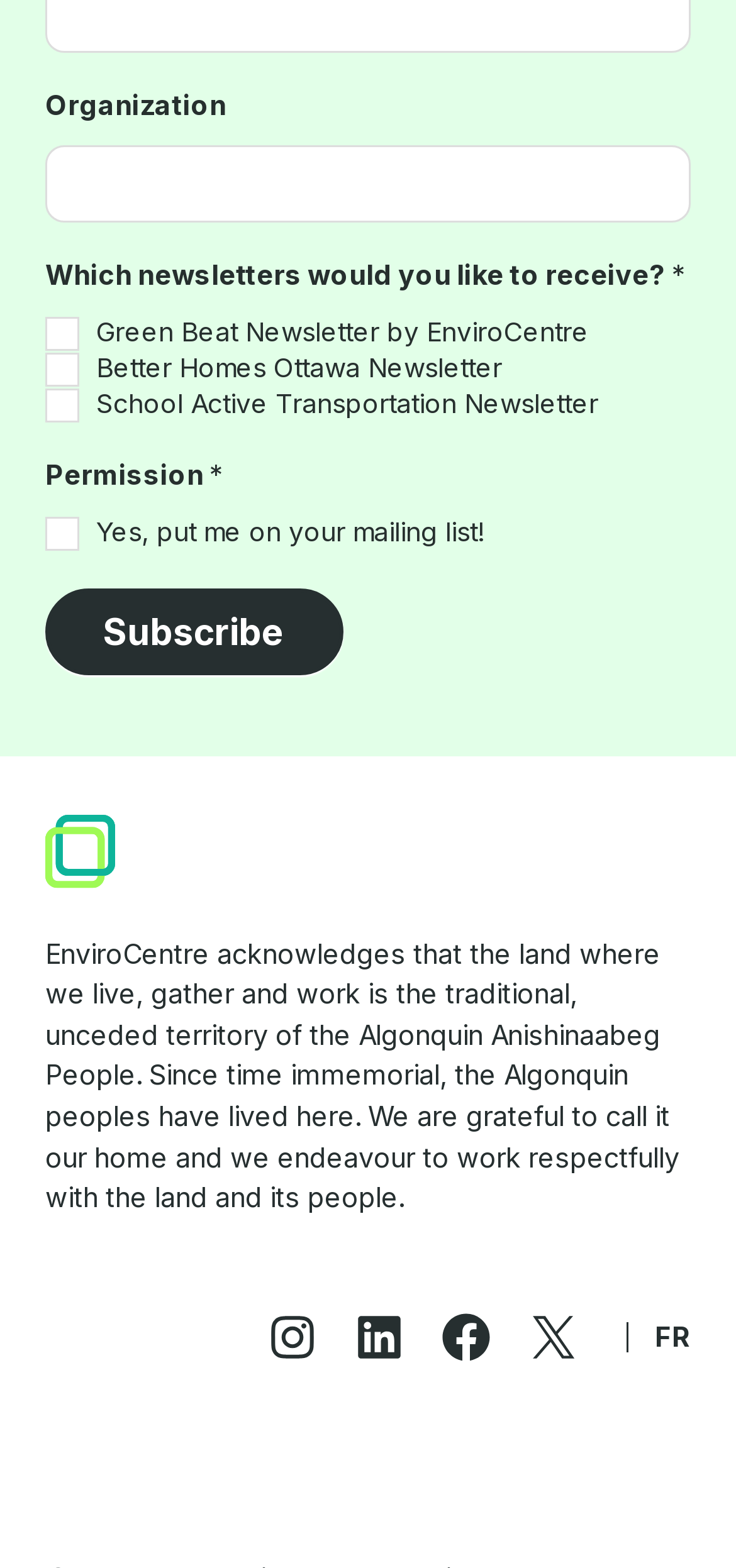Determine the bounding box coordinates for the HTML element described here: "parent_node: Organization name="item_meta[1058]"".

[0.062, 0.092, 0.938, 0.142]